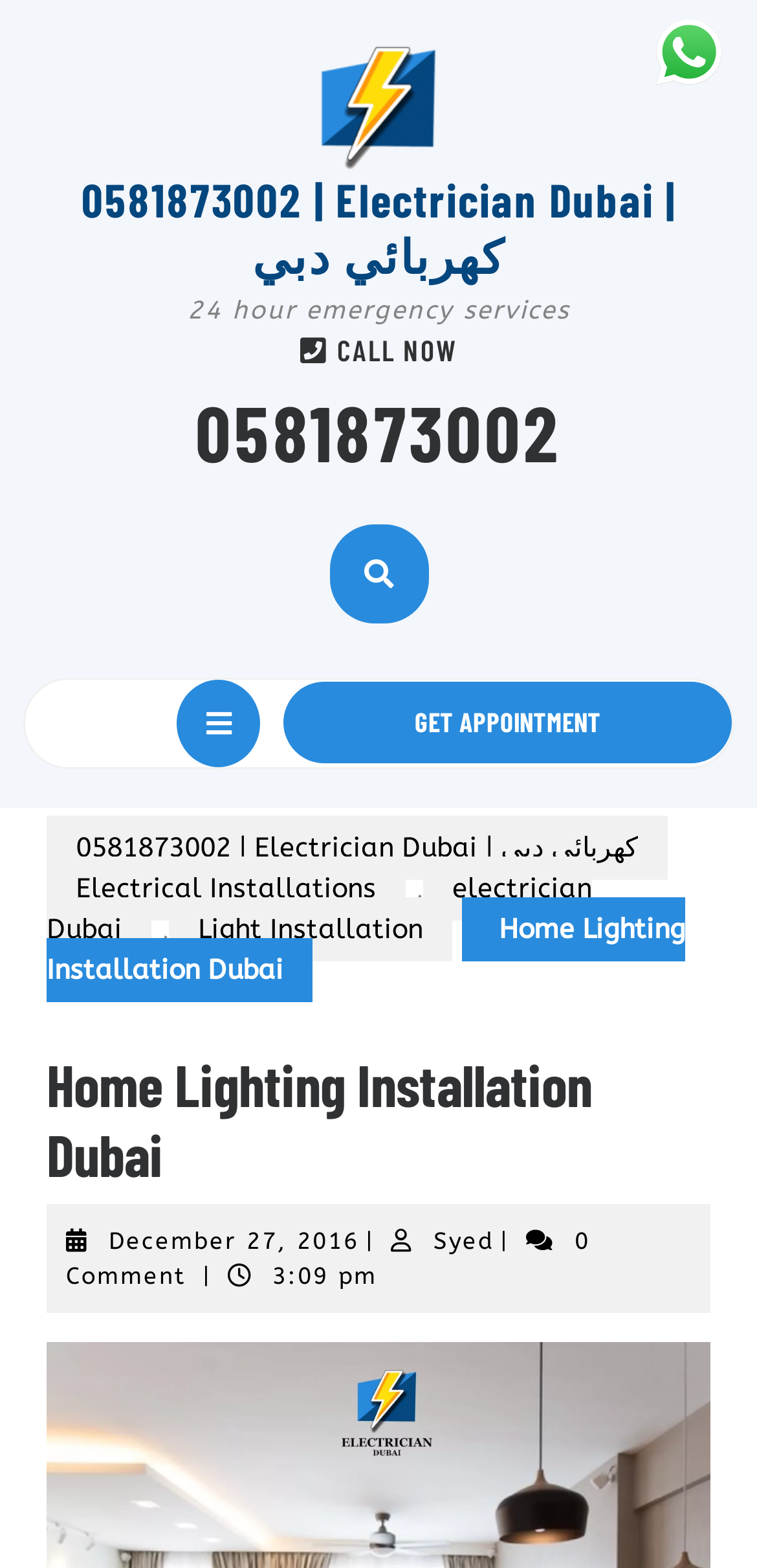Please examine the image and provide a detailed answer to the question: What is the name of the author of the latest article?

I found the name of the author by looking at the text 'Syed Syed' which suggests that the author of the latest article is Syed.